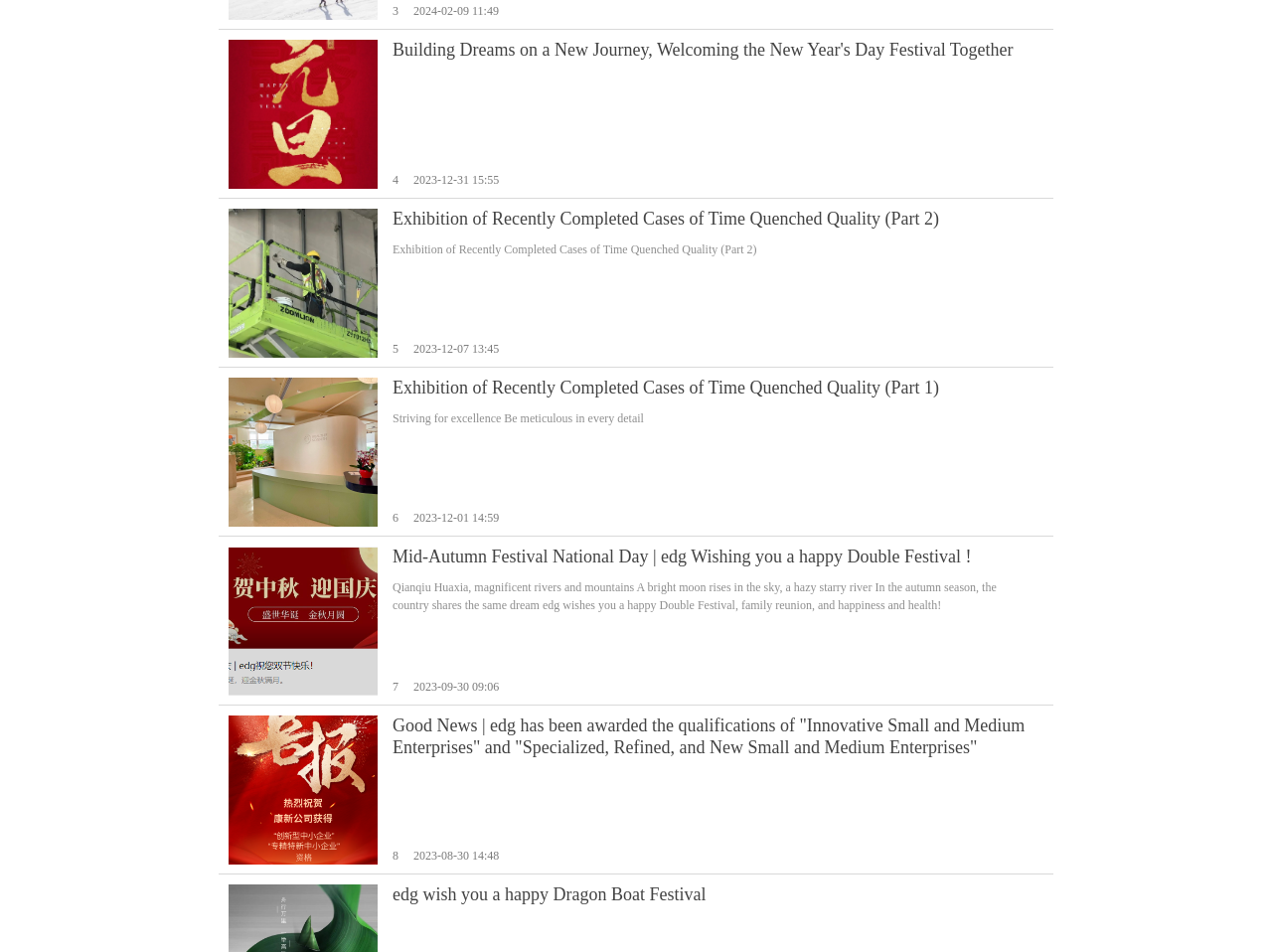What is the title of the second news article? Analyze the screenshot and reply with just one word or a short phrase.

Exhibition of Recently Completed Cases of Time Quenched Quality (Part 2)